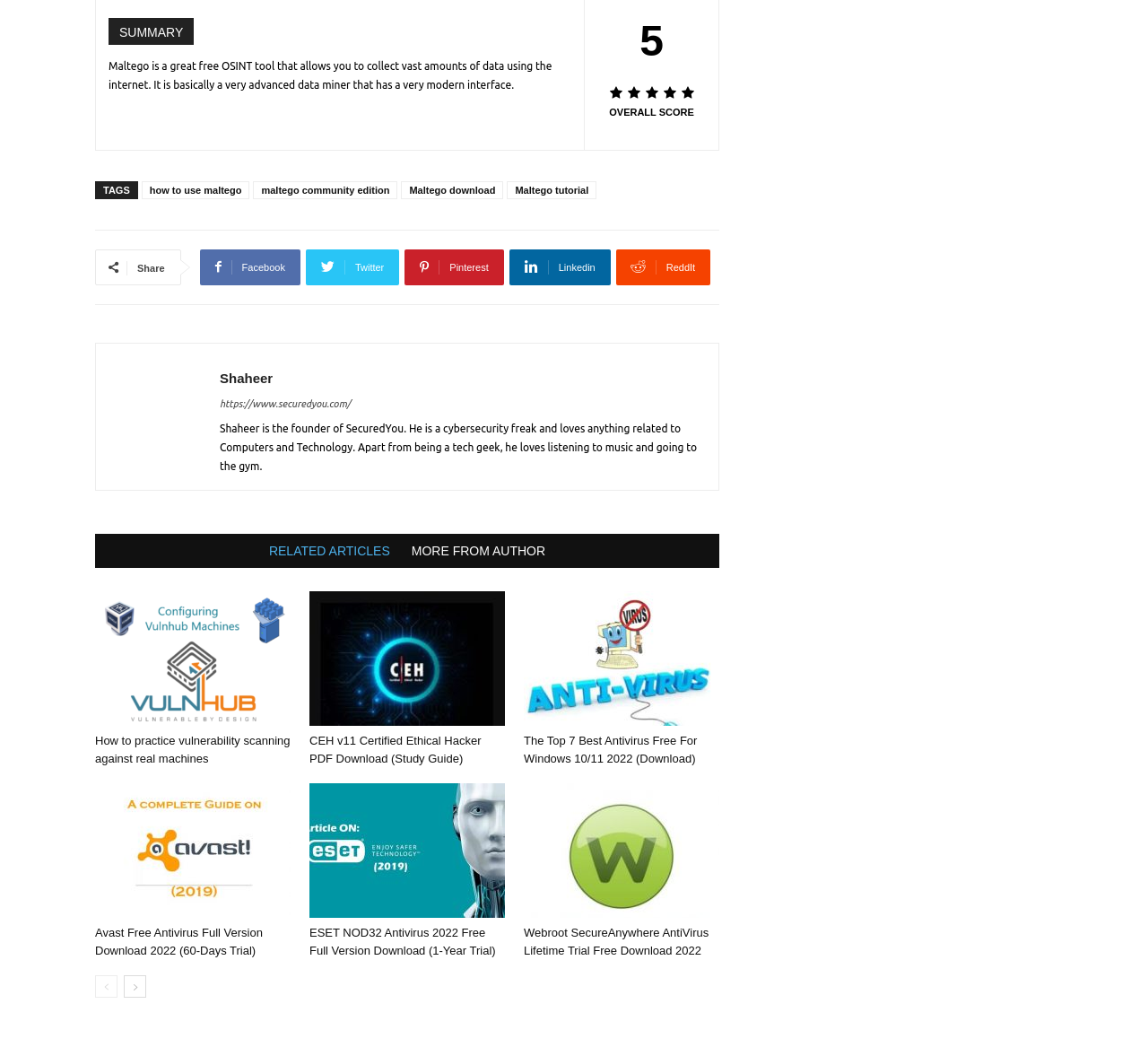Locate the bounding box coordinates of the clickable region to complete the following instruction: "Share on Facebook."

[0.174, 0.236, 0.262, 0.27]